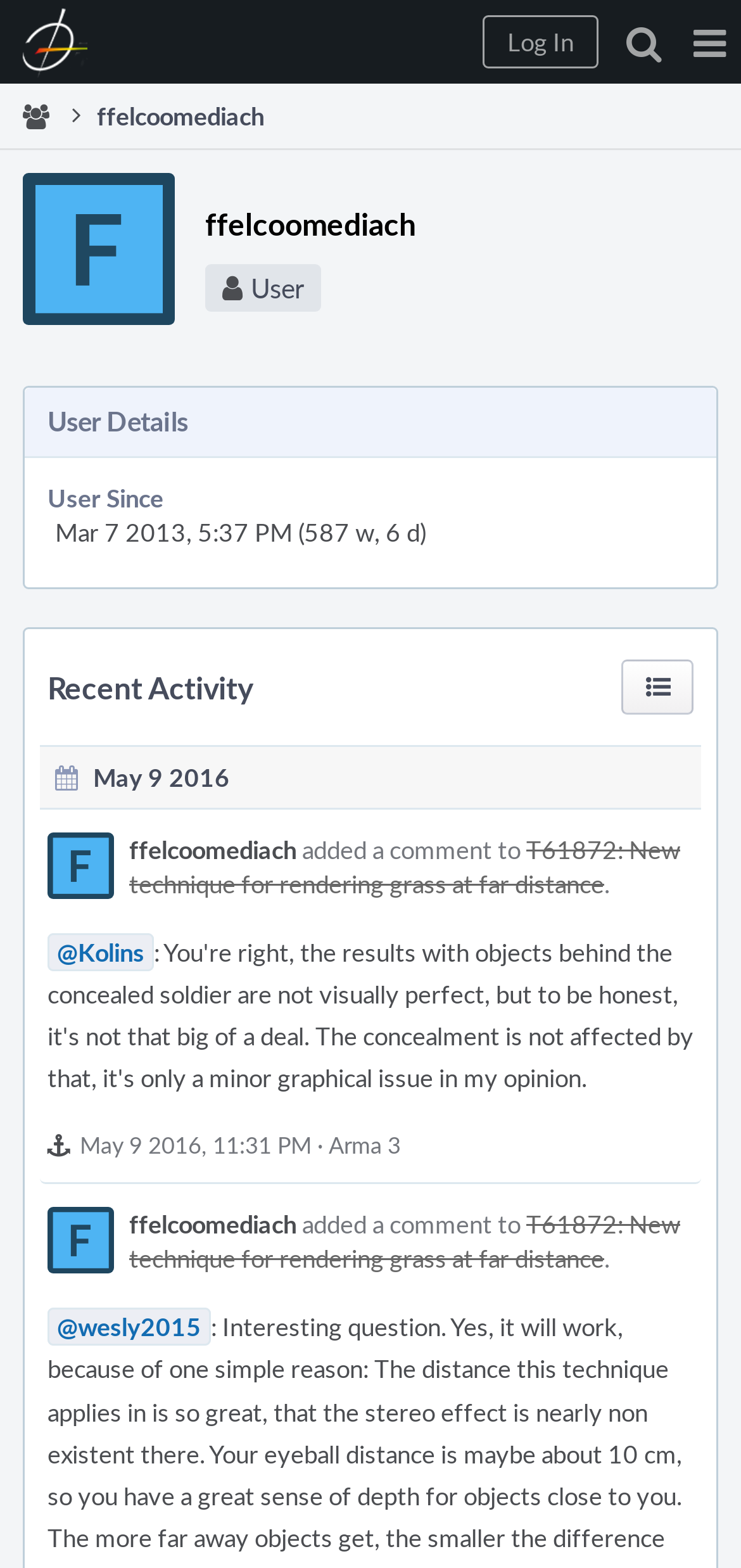Locate the bounding box coordinates of the segment that needs to be clicked to meet this instruction: "View user details".

[0.064, 0.255, 0.936, 0.284]